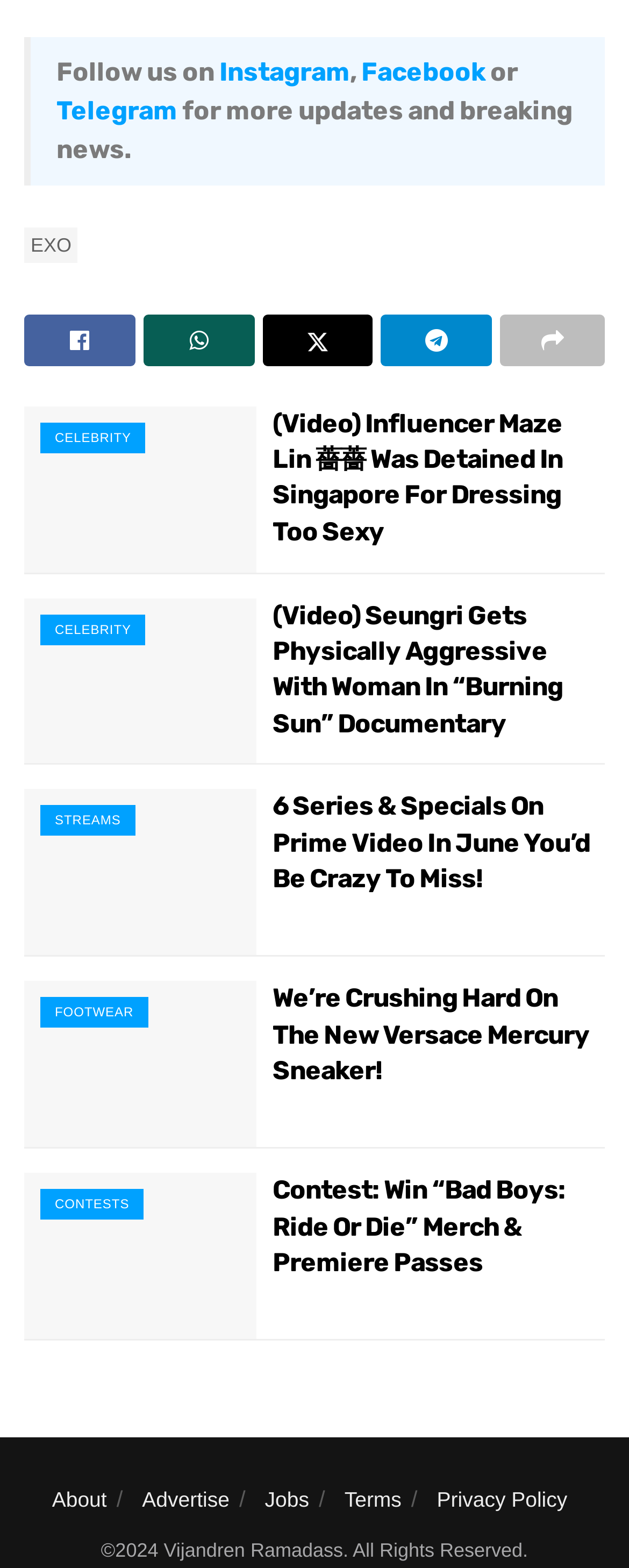Using the element description Streams, predict the bounding box coordinates for the UI element. Provide the coordinates in (top-left x, top-left y, bottom-right x, bottom-right y) format with values ranging from 0 to 1.

[0.064, 0.514, 0.215, 0.533]